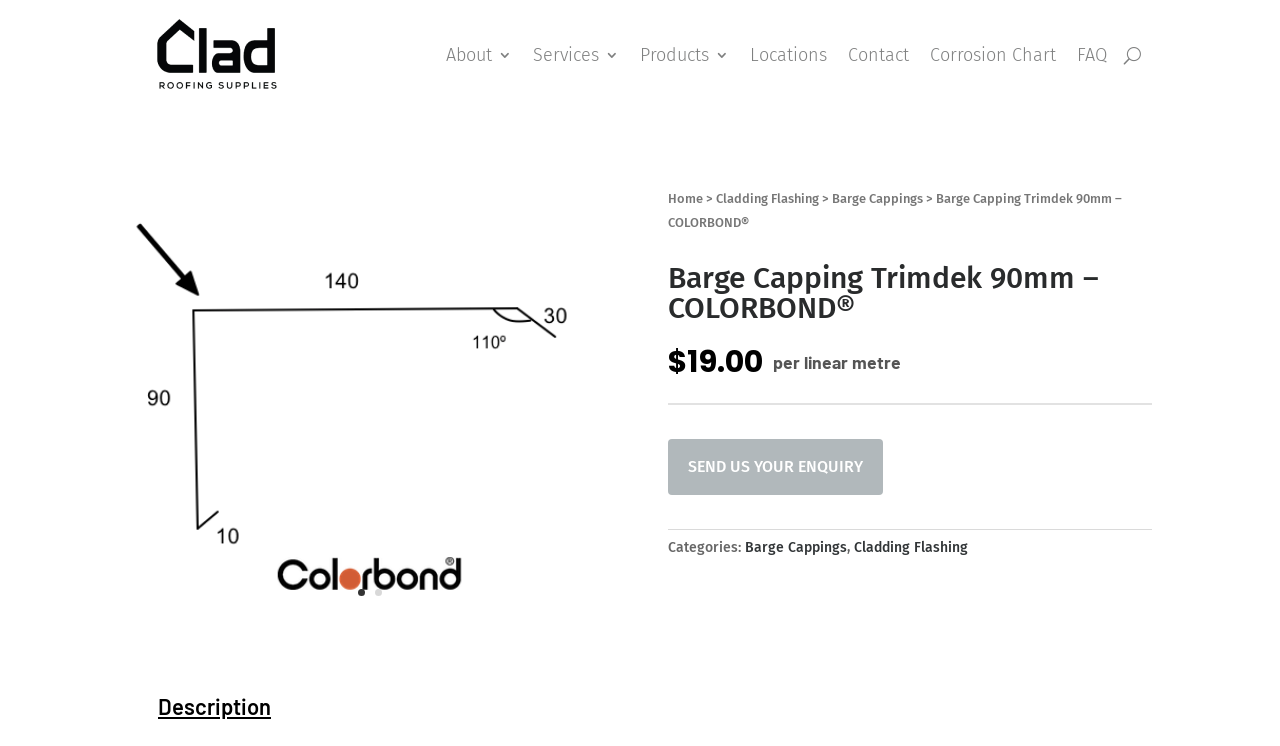What is the name of the product being described?
Can you provide a detailed and comprehensive answer to the question?

The name of the product being described can be found in the heading of the product description section, which reads 'Barge Capping Trimdek 90mm – COLORBOND®'.